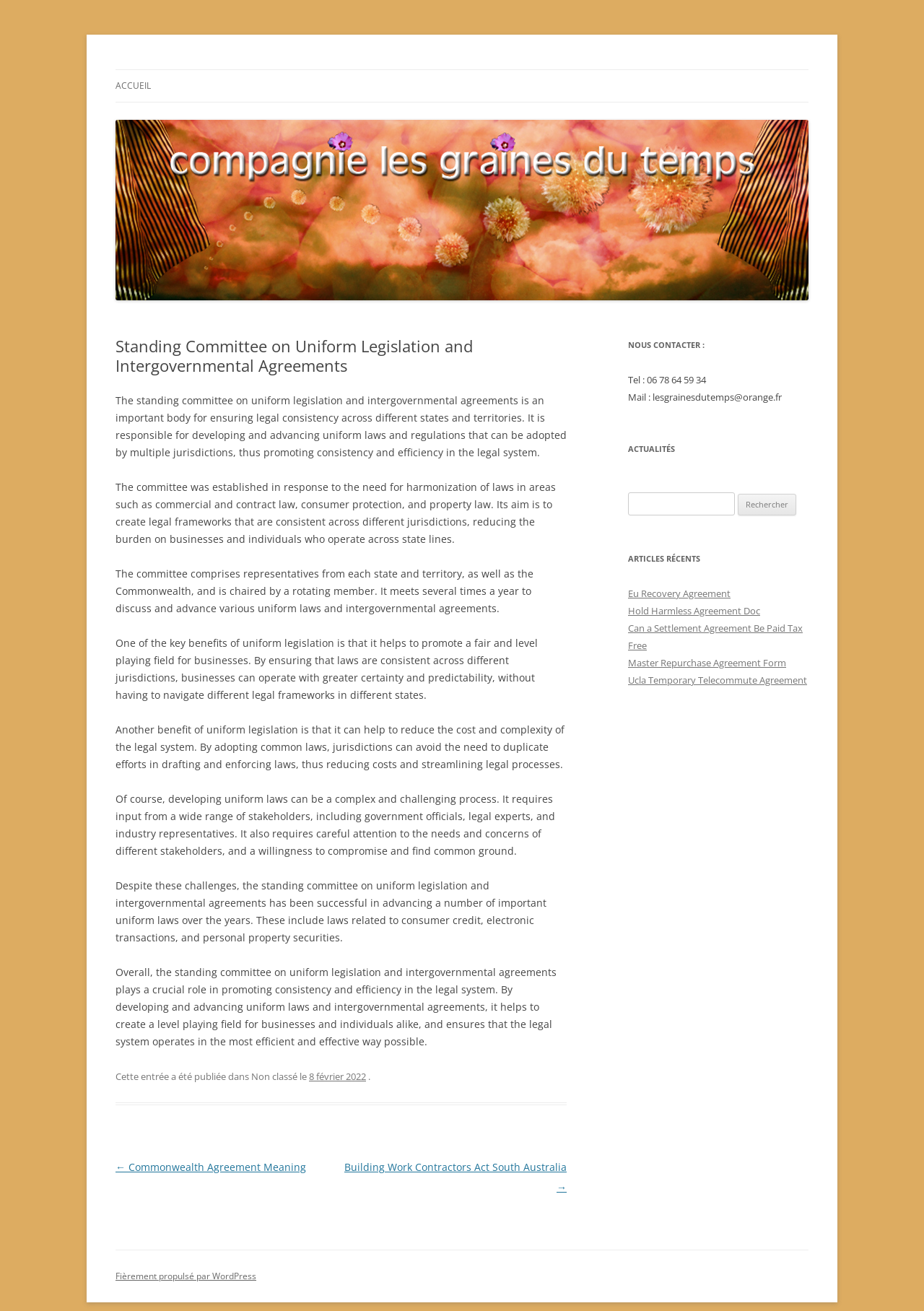Please determine the bounding box coordinates of the clickable area required to carry out the following instruction: "Contact us by phone". The coordinates must be four float numbers between 0 and 1, represented as [left, top, right, bottom].

[0.68, 0.285, 0.764, 0.295]